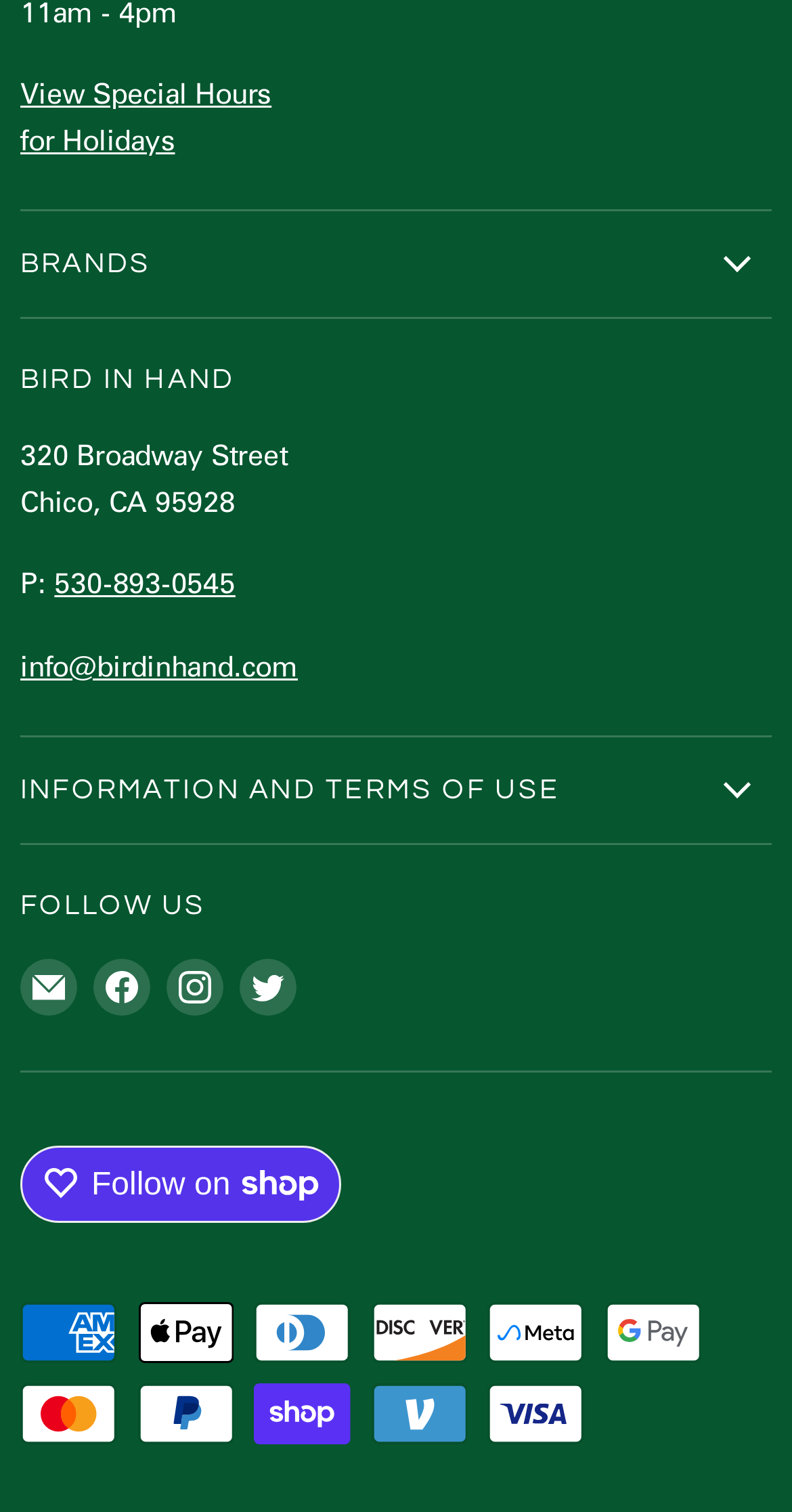Analyze the image and provide a detailed answer to the question: What is the phone number of Bird in Hand?

I found the phone number by looking at the link element with the content '530-893-0545' which is located below the 'P:' static text element.